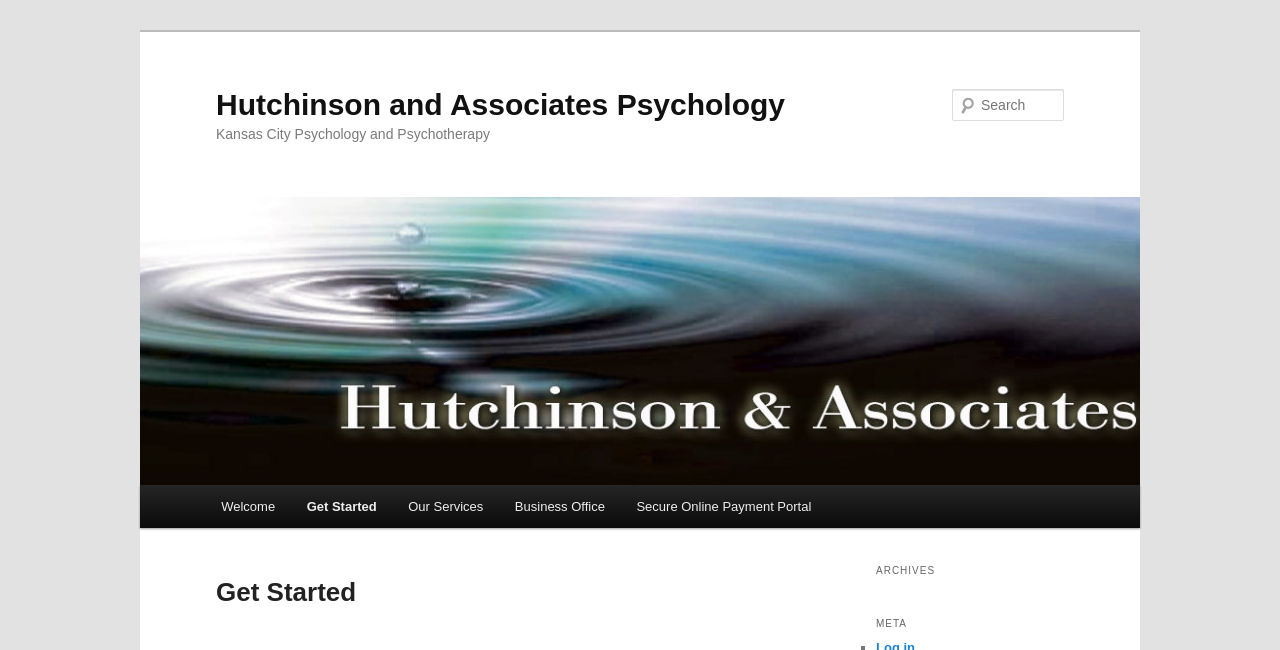Predict the bounding box of the UI element based on the description: "Hutchinson and Associates Psychology". The coordinates should be four float numbers between 0 and 1, formatted as [left, top, right, bottom].

[0.169, 0.135, 0.613, 0.186]